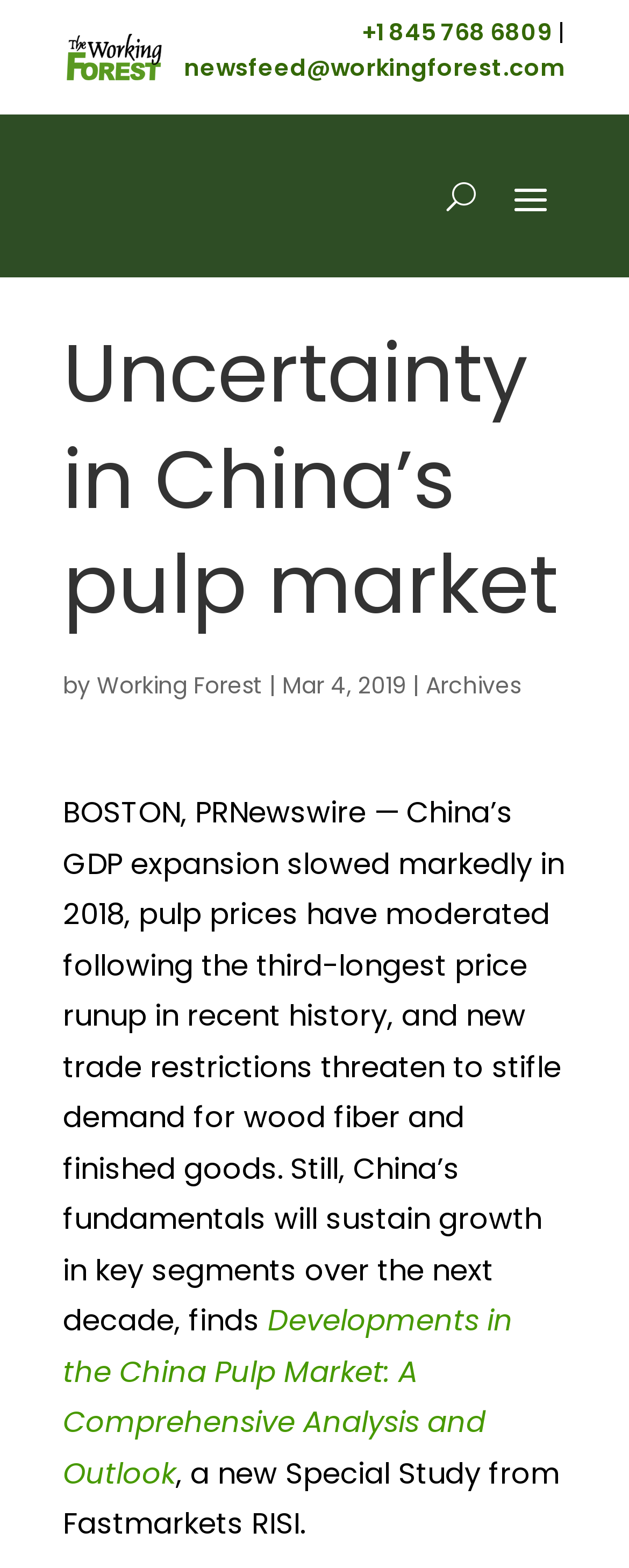Answer the question briefly using a single word or phrase: 
What is the name of the special study mentioned in the article?

Developments in the China Pulp Market